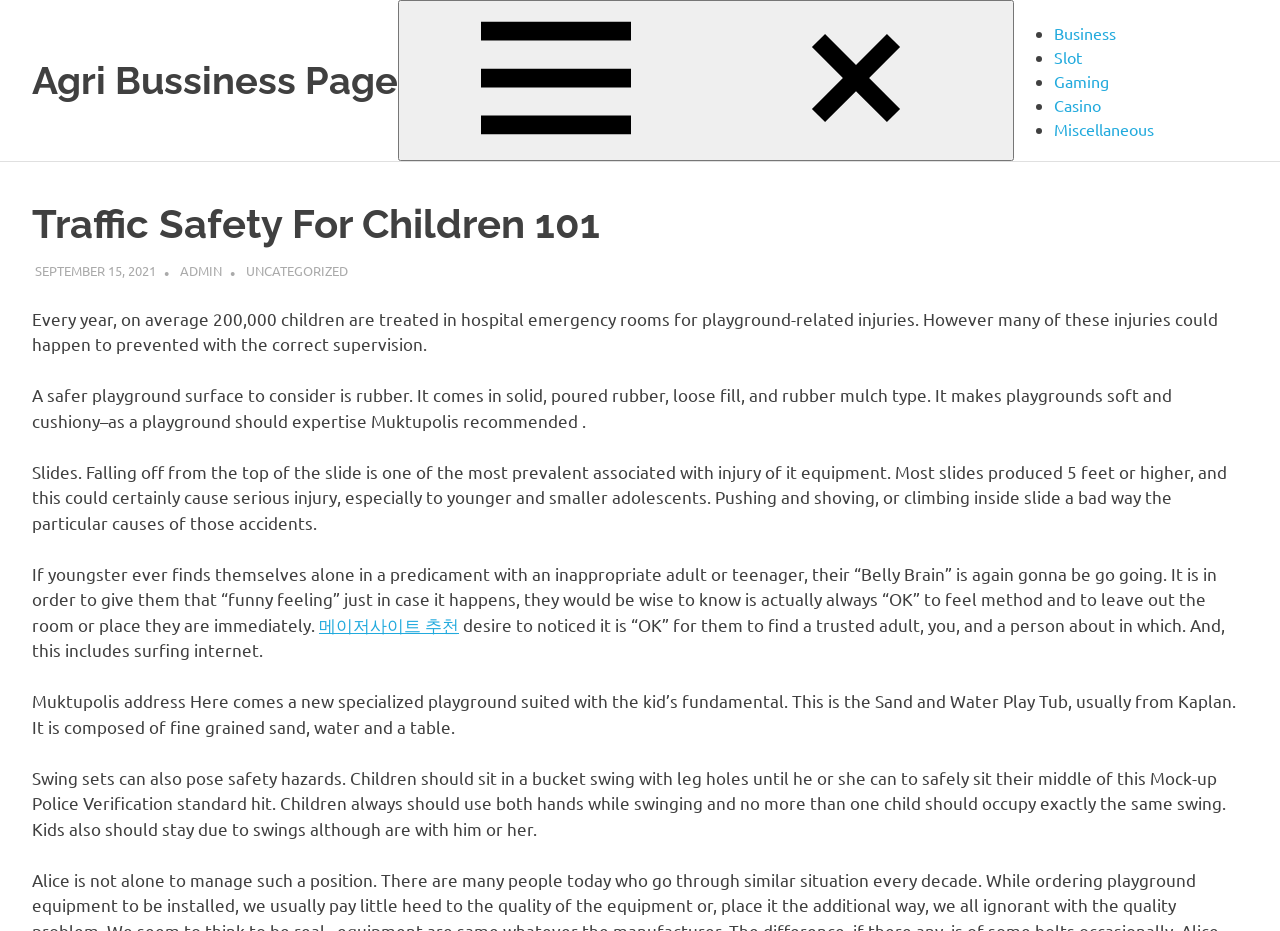Locate the bounding box coordinates of the element that should be clicked to execute the following instruction: "Go to the 'Business' page".

[0.823, 0.024, 0.872, 0.046]